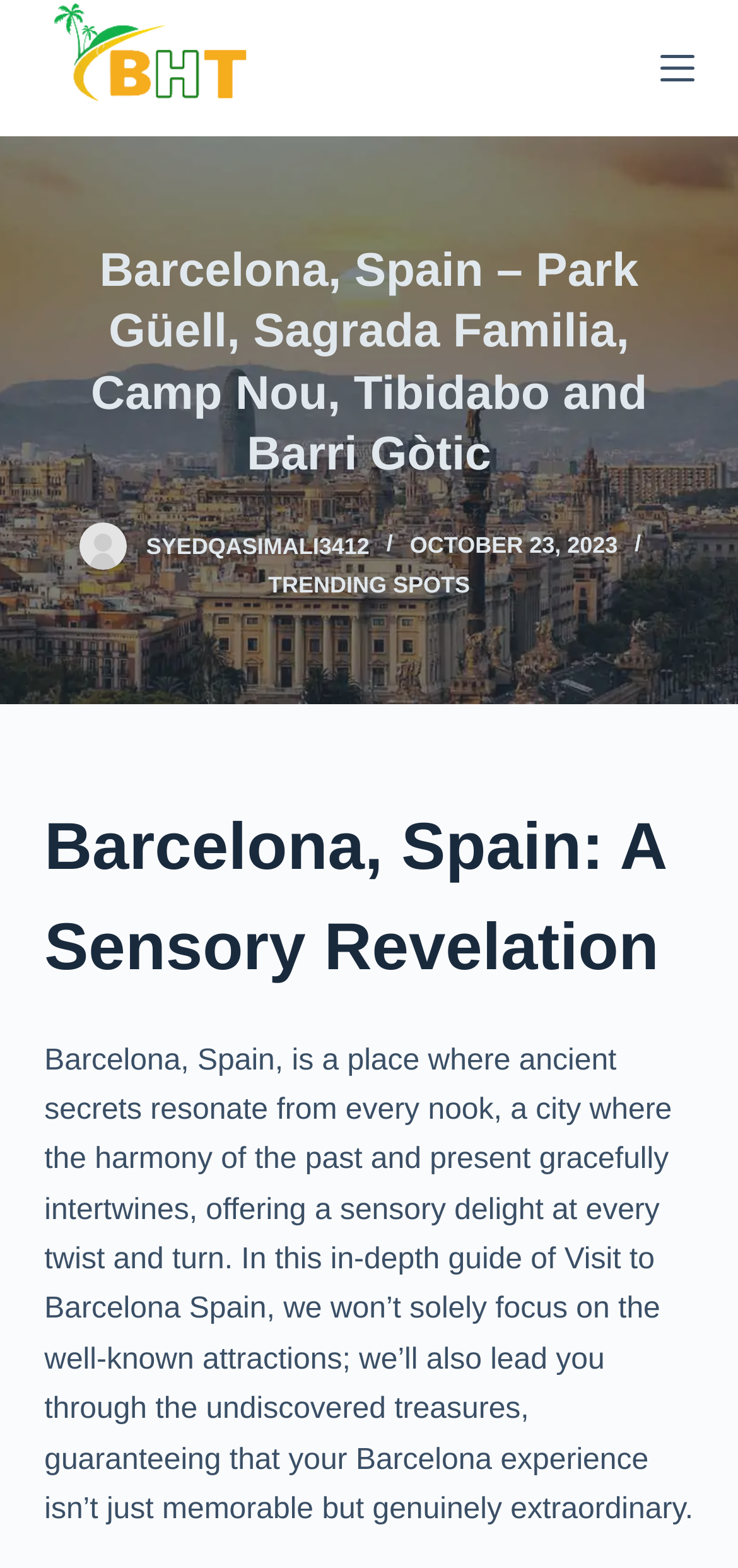Use a single word or phrase to answer the question:
What is the main attraction mentioned in the heading?

Park Güell, Sagrada Familia, Camp Nou, Tibidabo and Barri Gòtic